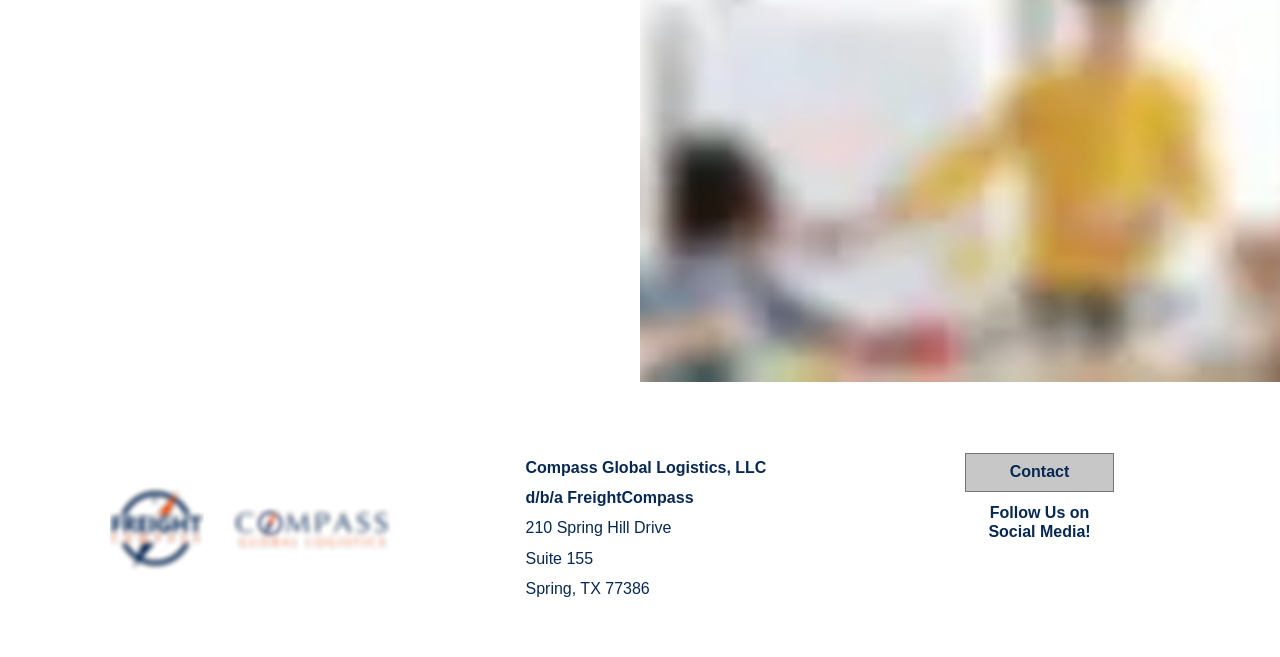Provide a brief response to the question below using one word or phrase:
What is the address of the company?

210 Spring Hill Drive, Suite 155, Spring, TX 77386